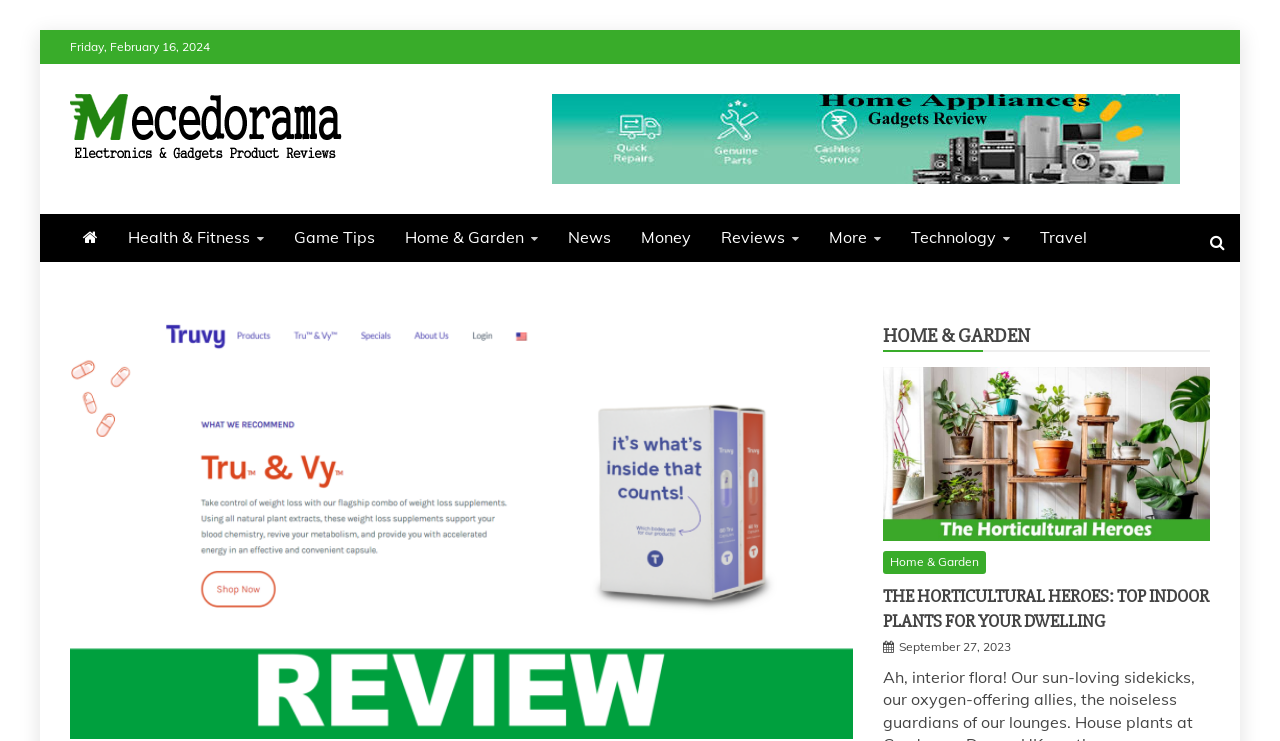Extract the main title from the webpage.

Is Truvy Pills Legit (June 2020) Is It A Scam Or Not?